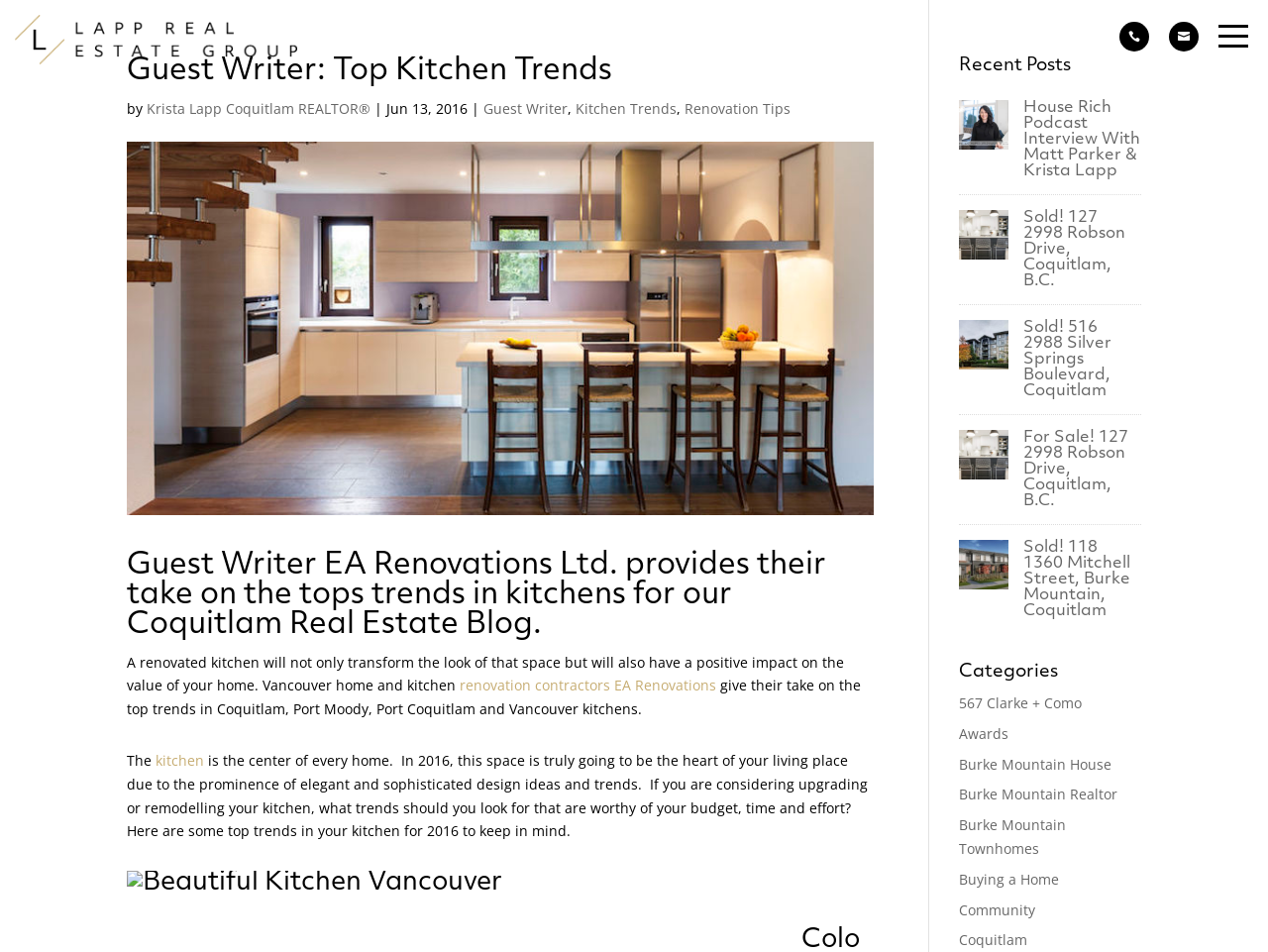Please identify the coordinates of the bounding box that should be clicked to fulfill this instruction: "Read the article about kitchen trends".

[0.1, 0.579, 0.689, 0.683]